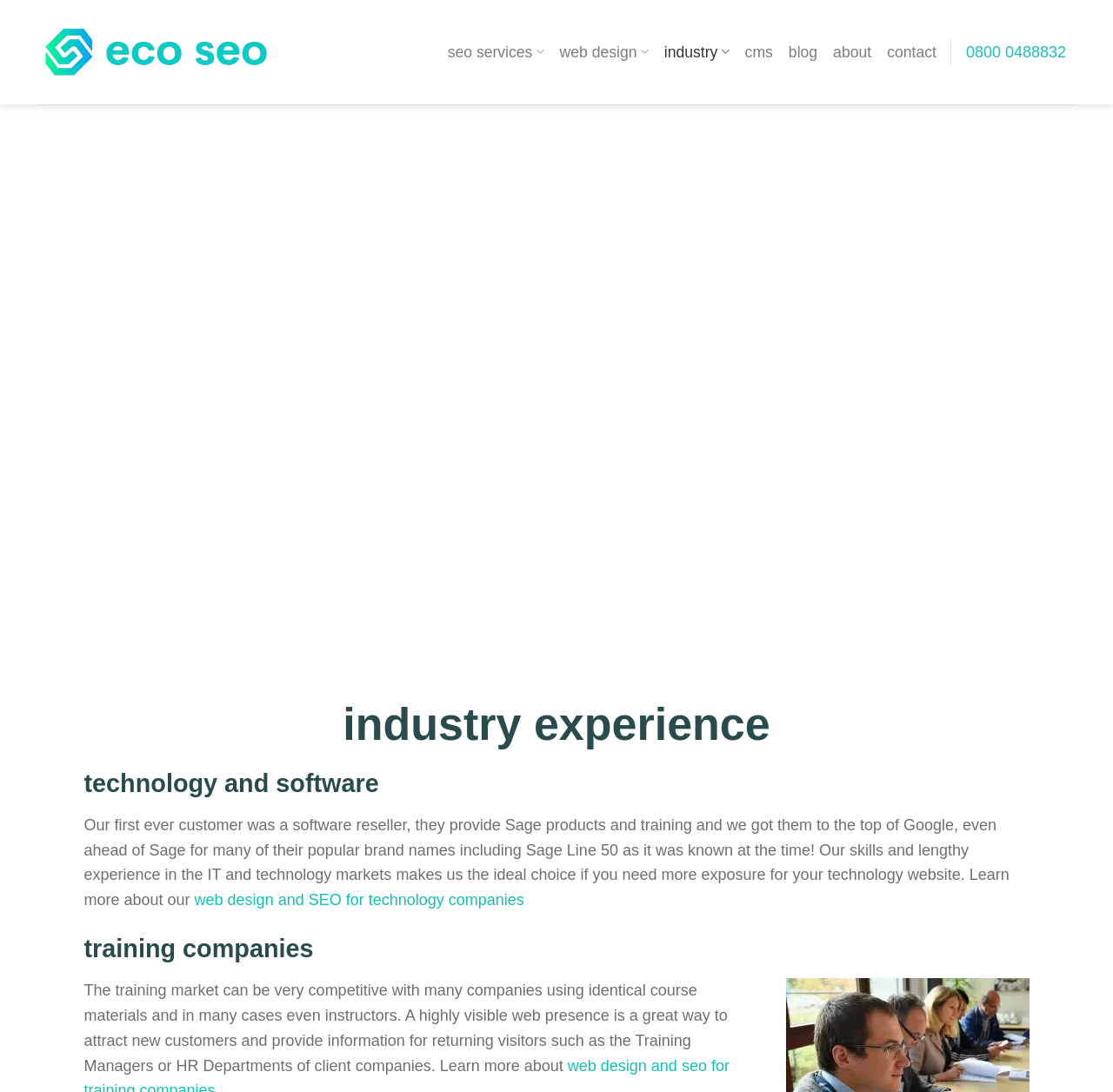Locate the bounding box coordinates of the segment that needs to be clicked to meet this instruction: "go to the Velvet Strand Maps page".

None